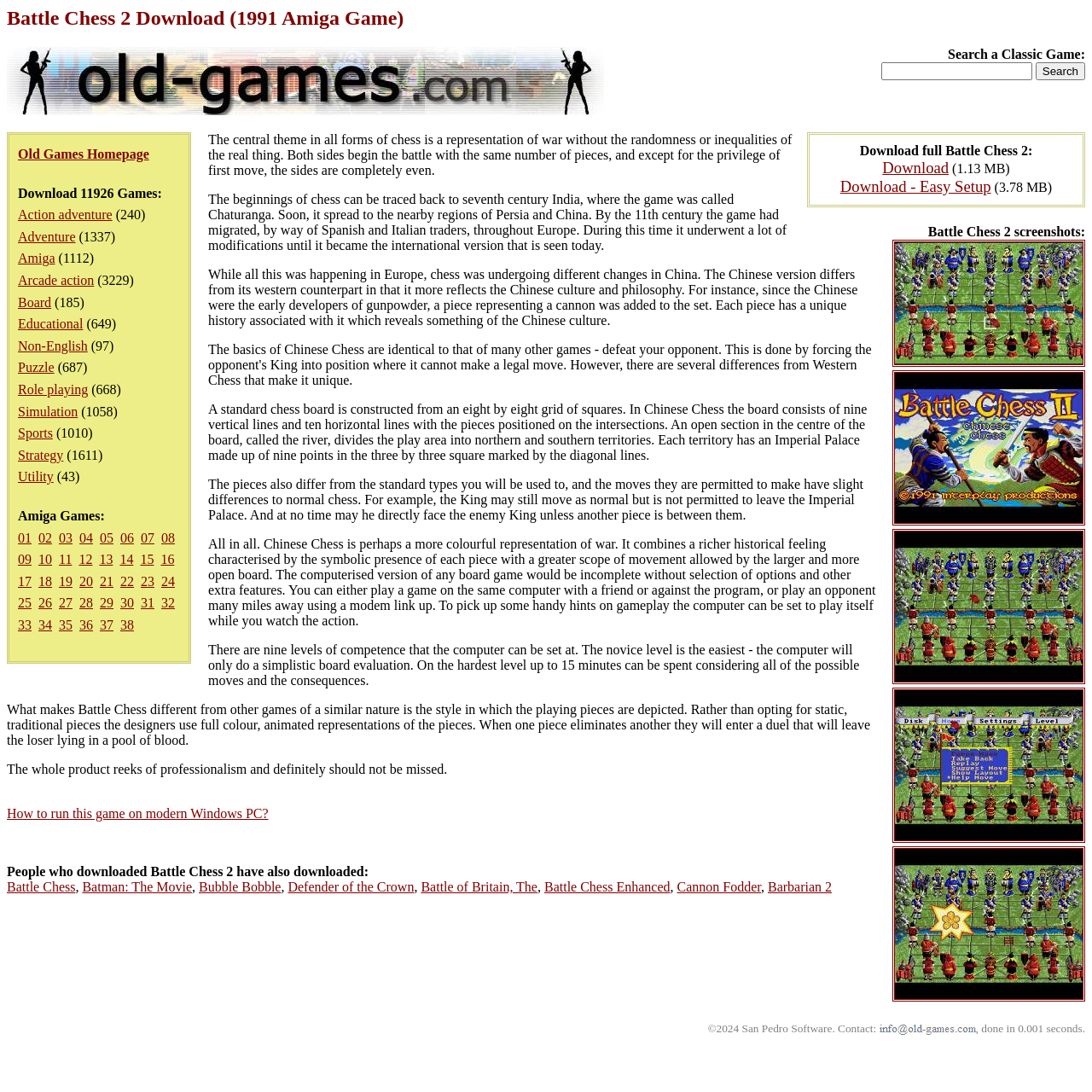Determine the bounding box coordinates of the clickable region to follow the instruction: "Download Amiga games".

[0.016, 0.466, 0.096, 0.479]